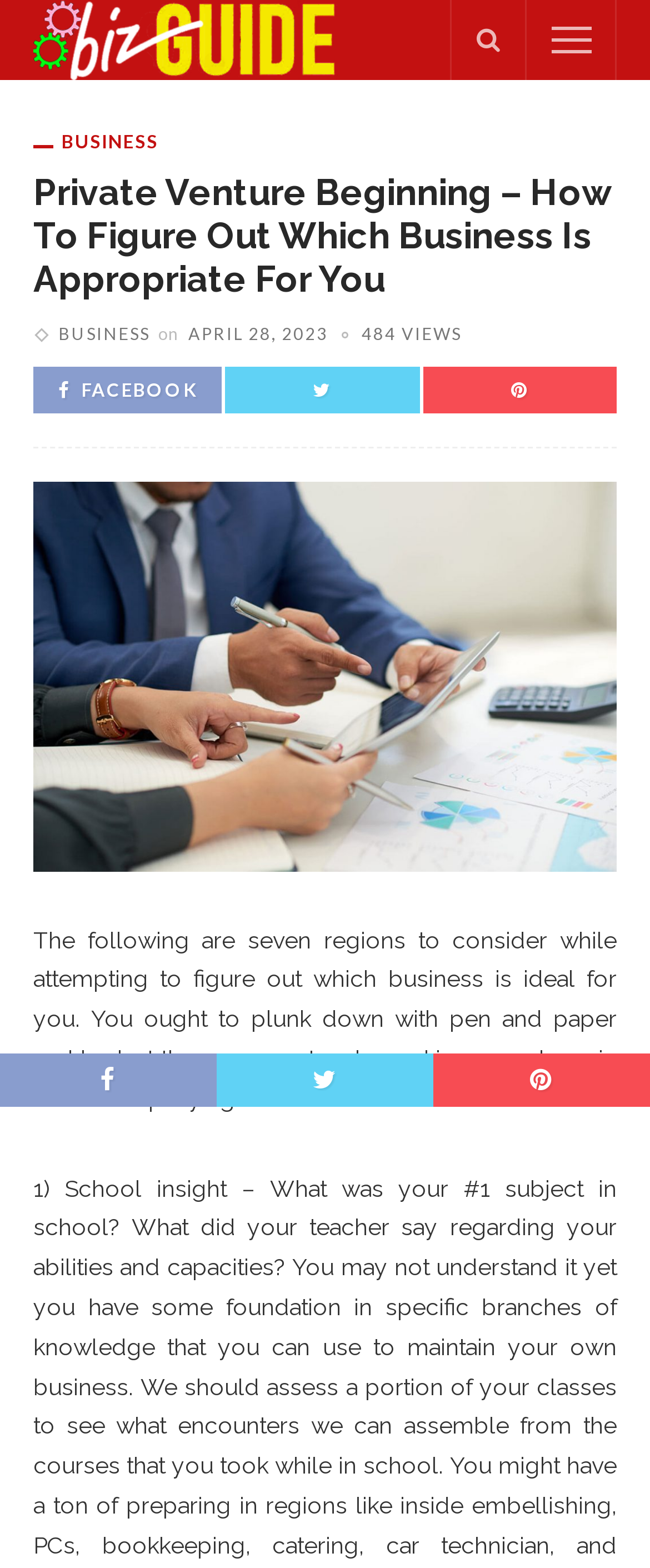Please specify the bounding box coordinates of the element that should be clicked to execute the given instruction: 'Click the Biz Guide link'. Ensure the coordinates are four float numbers between 0 and 1, expressed as [left, top, right, bottom].

[0.051, 0.016, 0.521, 0.033]